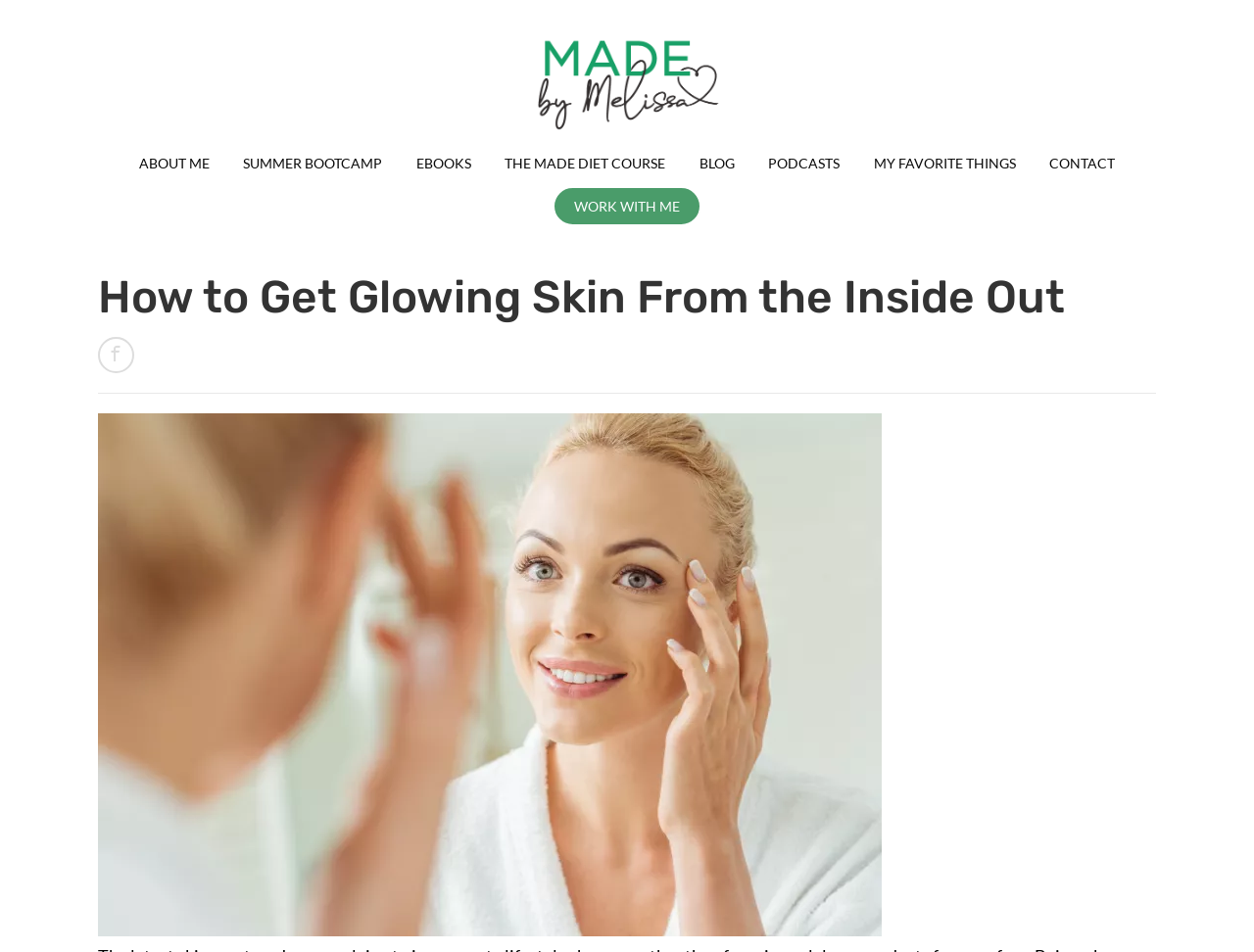Please find the top heading of the webpage and generate its text.

How to Get Glowing Skin From the Inside Out